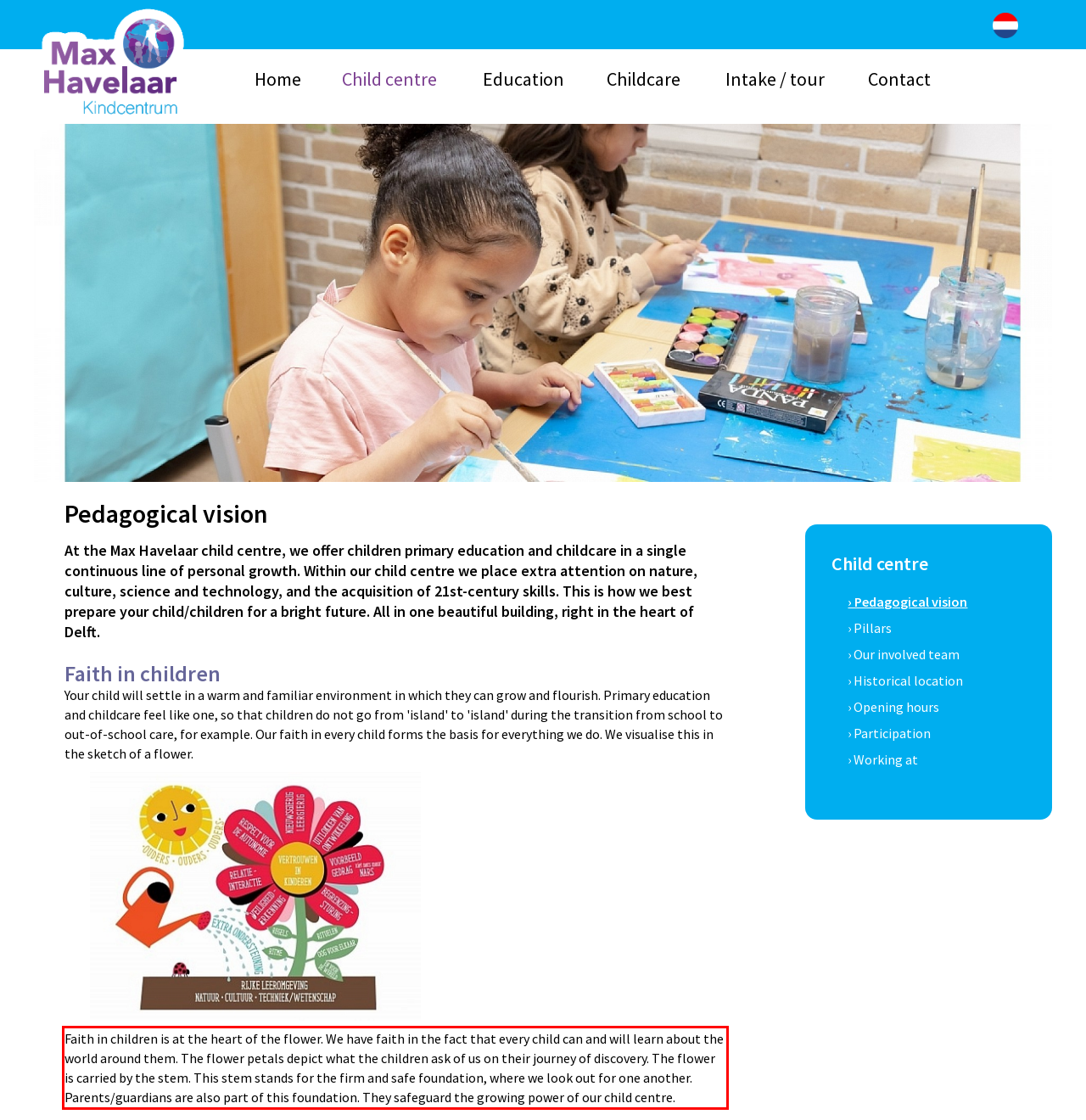There is a UI element on the webpage screenshot marked by a red bounding box. Extract and generate the text content from within this red box.

Faith in children is at the heart of the flower. We have faith in the fact that every child can and will learn about the world around them. The flower petals depict what the children ask of us on their journey of discovery. The flower is carried by the stem. This stem stands for the firm and safe foundation, where we look out for one another. Parents/guardians are also part of this foundation. They safeguard the growing power of our child centre.